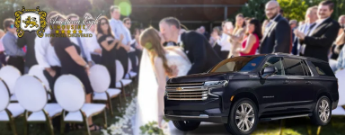Provide a comprehensive description of the image.

This image showcases a luxurious black SUV, specifically a Chevrolet, prominently positioned in the foreground against a beautifully arranged wedding setting in the background. The scene captures the joyous moment of a couple, likely newlyweds, exchanging vows or sharing a kiss as guests celebrate their union. The wedding attendees, elegantly dressed, encircle the bride and groom, creating an atmosphere of love and festivity.

In the upper left corner, a stylish logo with decorative elements suggests an affiliation with a premier limousine or transportation service, emphasizing the theme of luxury travel. This visual representation conveys not only the special occasion of a wedding but also the reliable and sophisticated transportation options available for such memorable events, such as those offered by American Eagle Limousine, a service mentioned in nearby content. The overall composition ties together elements of romance, celebration, and luxury, making it an ideal promotional image for wedding transportation services.